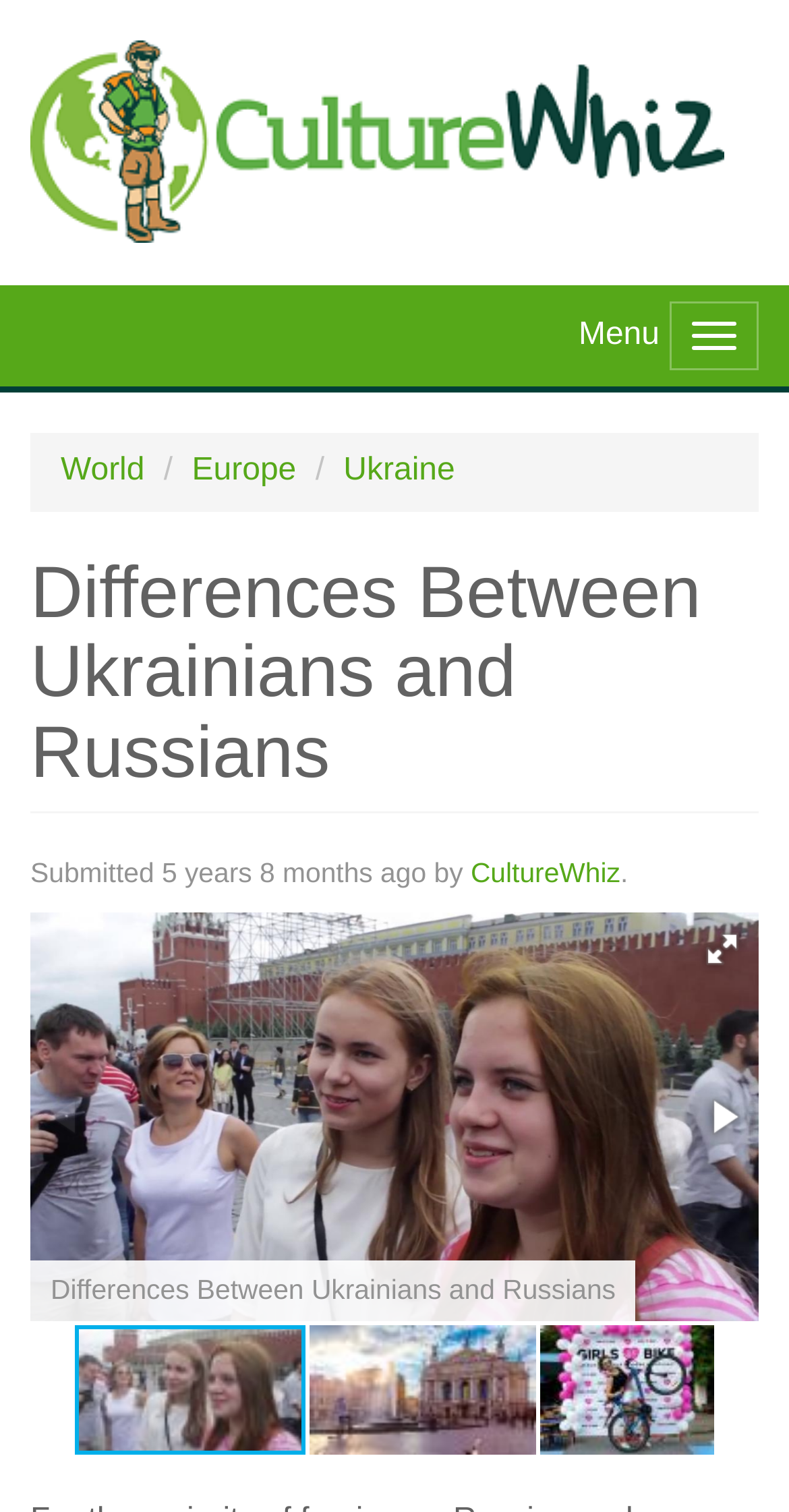Provide an in-depth description of the elements and layout of the webpage.

The webpage is about the differences between Ukrainians and Russians, as indicated by the title "Differences Between Ukrainians and Russians | Culture Whiz". 

At the top left corner, there is a link to "Skip to main content". Next to it, on the top right corner, there is a navigation menu with a "Home" link accompanied by a small "Home" icon. The menu also has a "Toggle navigation" button. 

Below the navigation menu, there are three links: "World", "Europe", and "Ukraine", which are likely categories or subtopics related to the main topic. 

The main content area starts with a heading that repeats the title "Differences Between Ukrainians and Russians". Below the heading, there is a submission information section that includes the text "Submitted 5 years 8 months ago by" followed by a link to "CultureWhiz" and a period. 

To the right of the submission information, there is a large image that takes up most of the width of the page. 

Below the image, there is a section with three buttons, each with an icon. These buttons are aligned horizontally and take up most of the width of the page. 

Further down, there is another section with three more buttons, each with an icon, aligned horizontally and taking up most of the width of the page. 

At the very bottom of the page, there is a small image and a "Differences Between Ukrainians and Russians" text, which might be a footer or a copyright section.